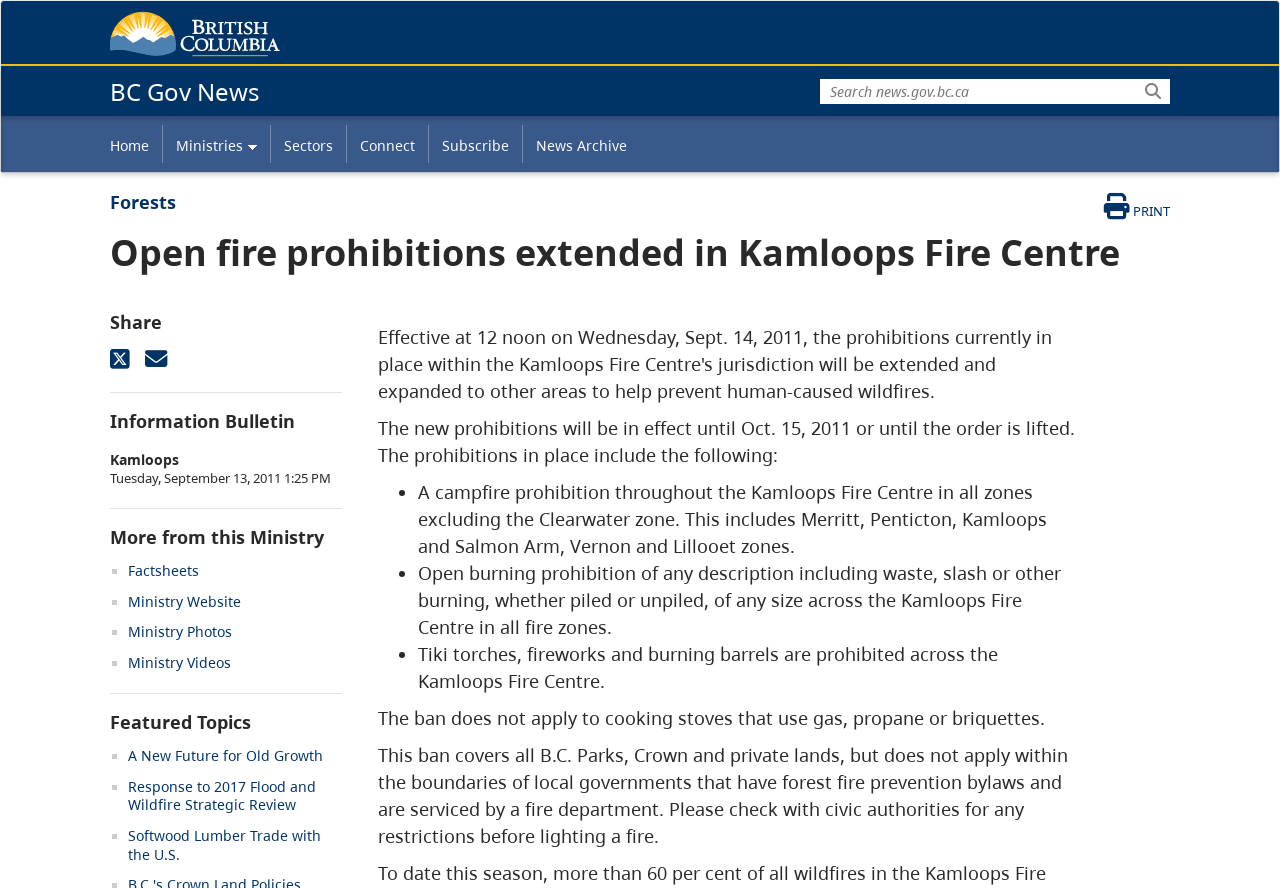Respond with a single word or phrase to the following question:
What is the purpose of the search box?

To search